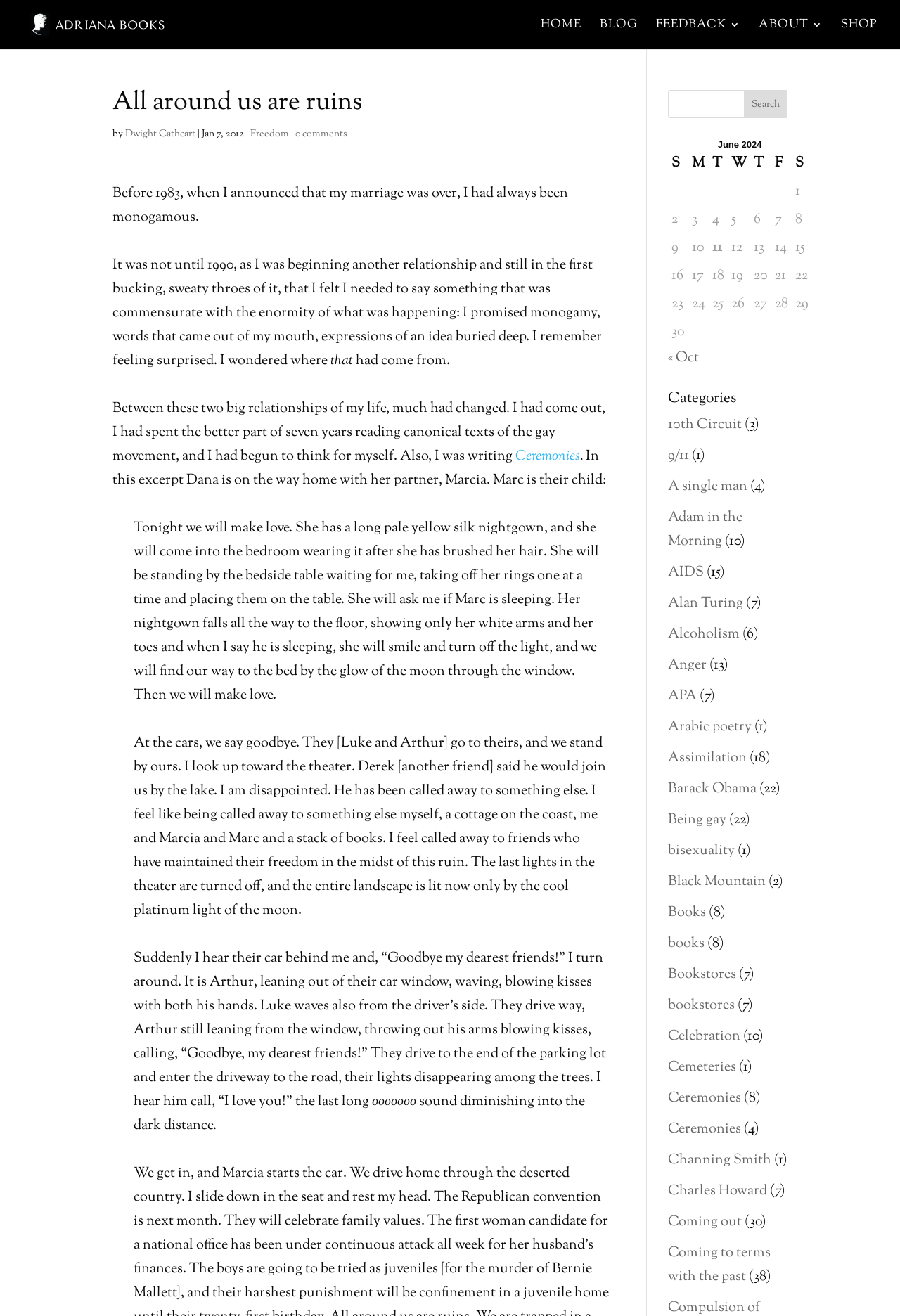What is the date of the blog post?
Using the image, elaborate on the answer with as much detail as possible.

The date of the blog post can be found in the static text element with the text 'Jan 7, 2012' which is located below the author's name.